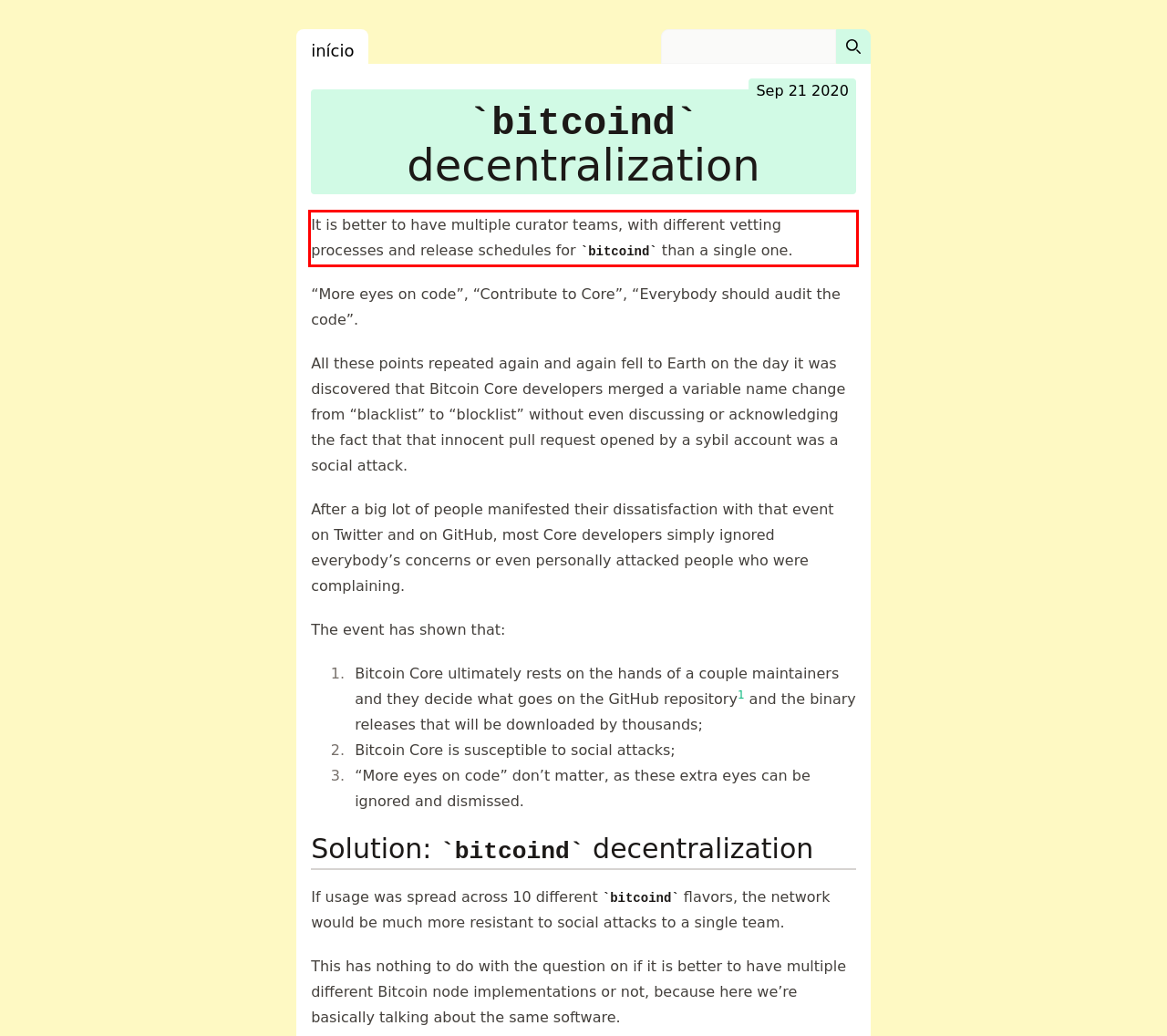Within the screenshot of the webpage, locate the red bounding box and use OCR to identify and provide the text content inside it.

It is better to have multiple curator teams, with different vetting processes and release schedules for bitcoind than a single one.